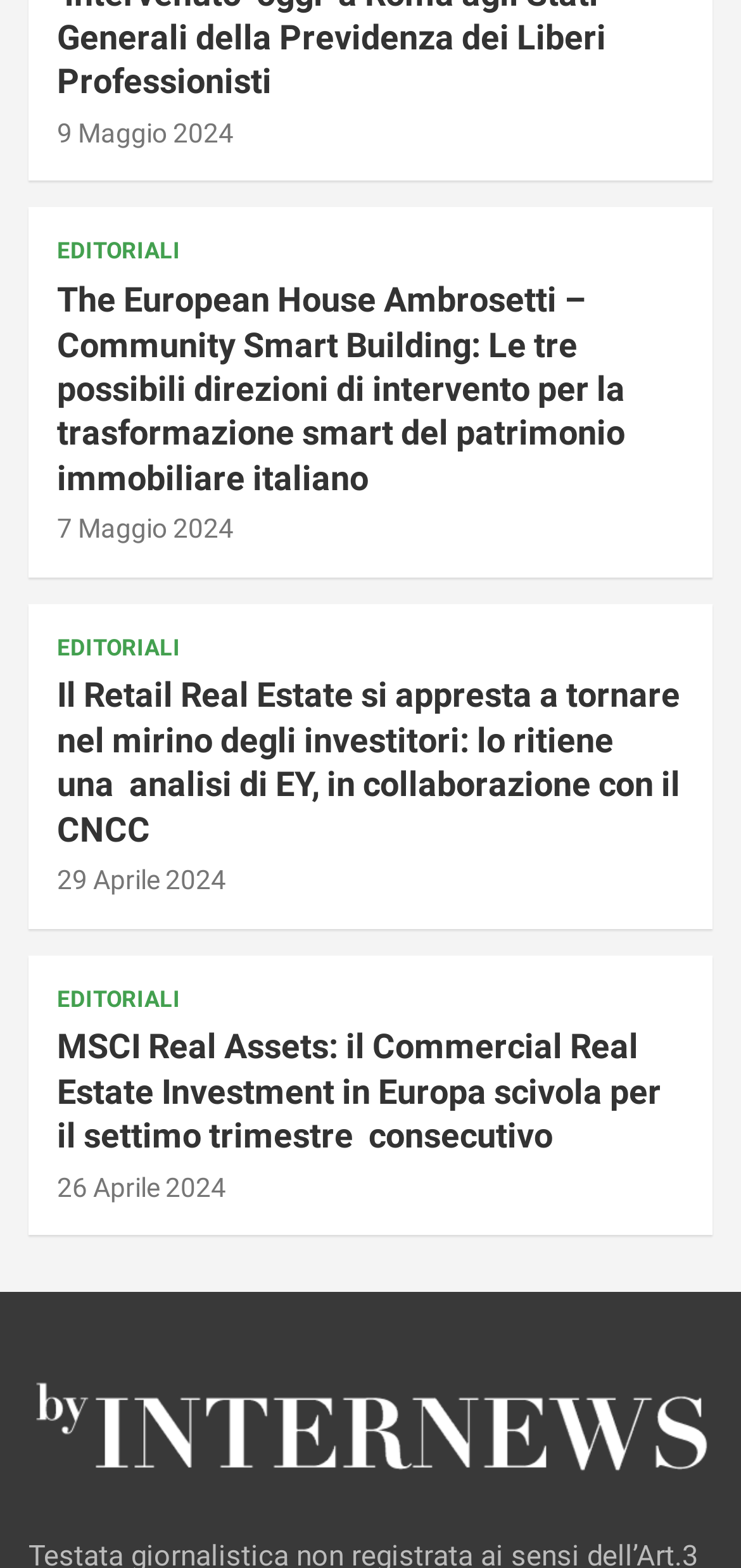Please identify the bounding box coordinates of the element I need to click to follow this instruction: "read editorial from 9 Maggio 2024".

[0.077, 0.075, 0.315, 0.094]